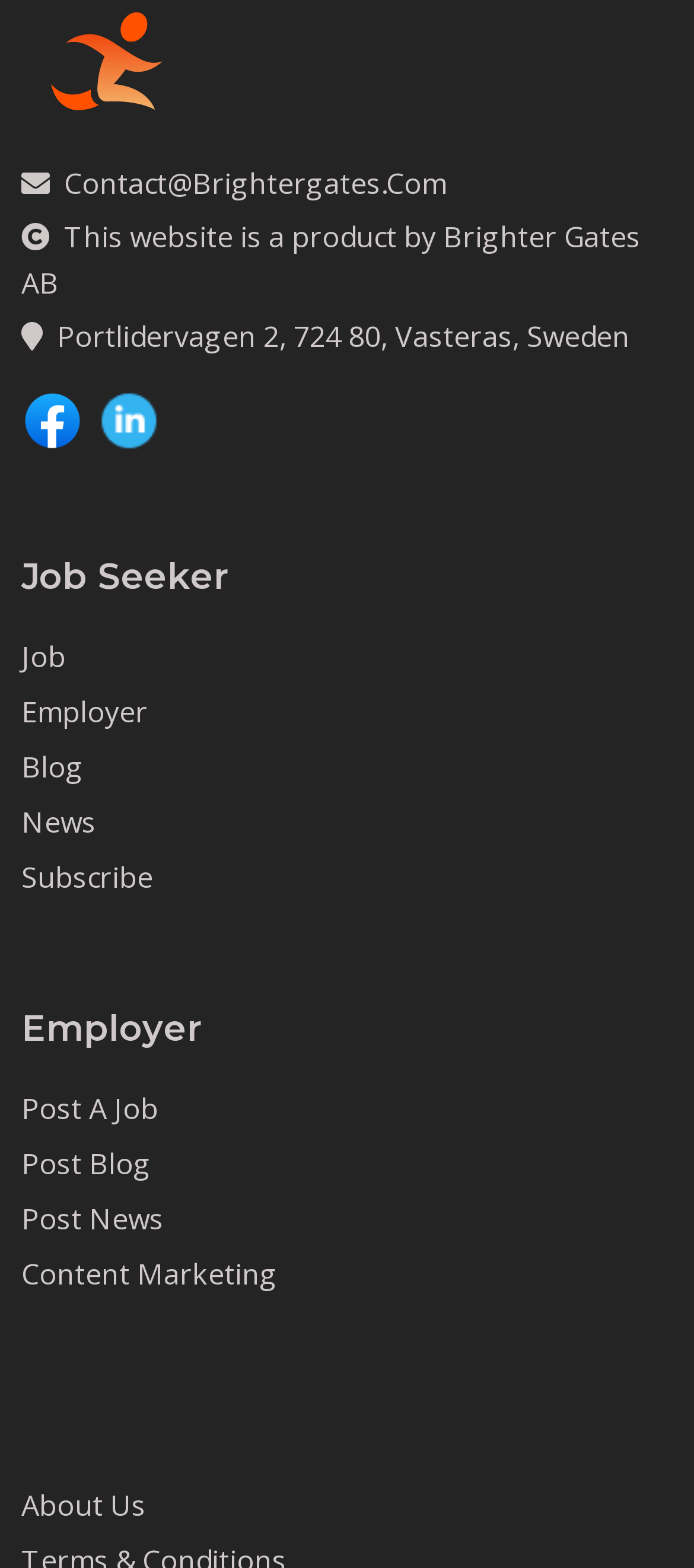Determine the bounding box coordinates of the region that needs to be clicked to achieve the task: "View Job page".

[0.031, 0.407, 0.095, 0.431]